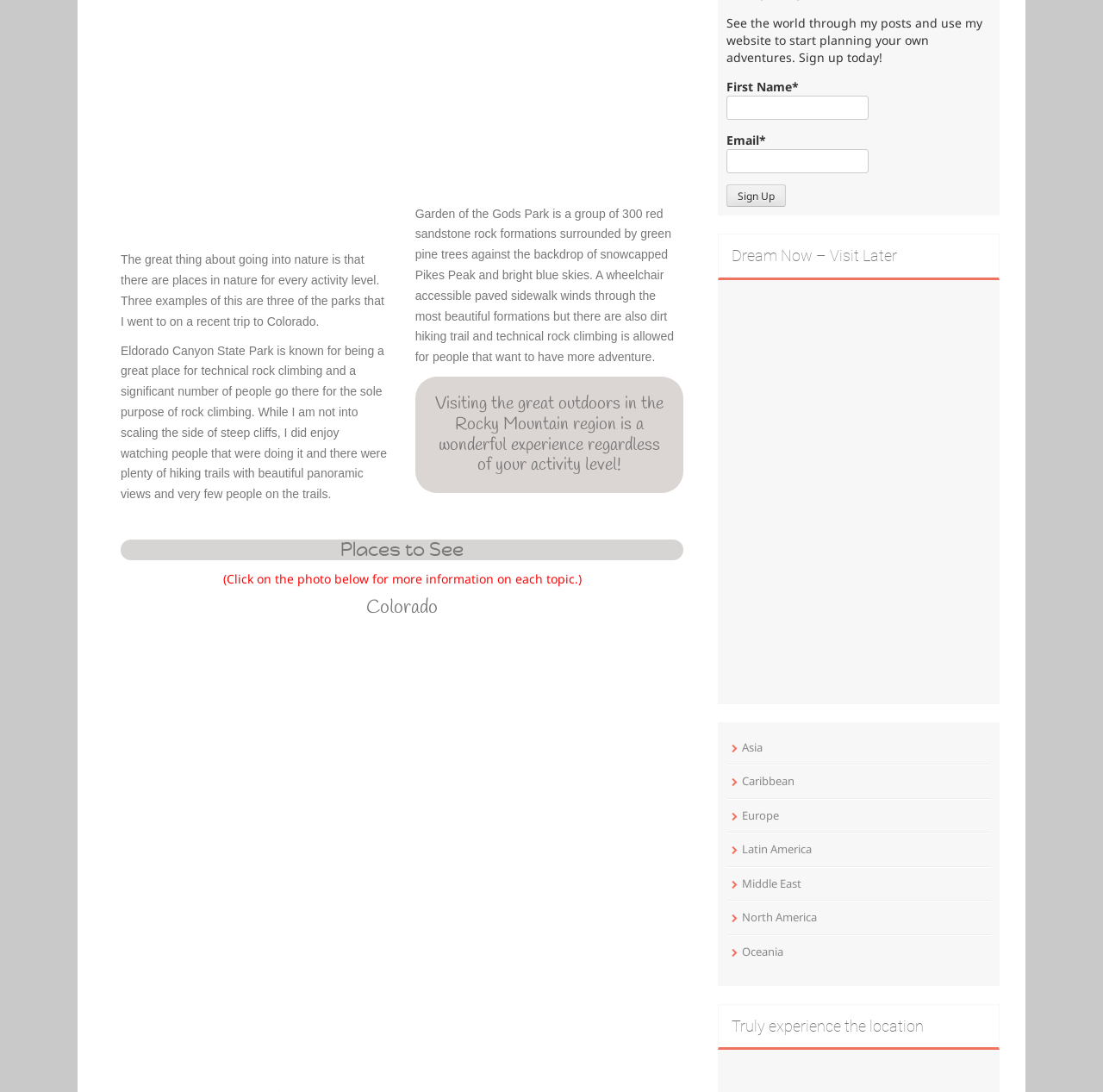Please identify the bounding box coordinates of the region to click in order to complete the given instruction: "Enter your email address". The coordinates should be four float numbers between 0 and 1, i.e., [left, top, right, bottom].

[0.659, 0.136, 0.788, 0.159]